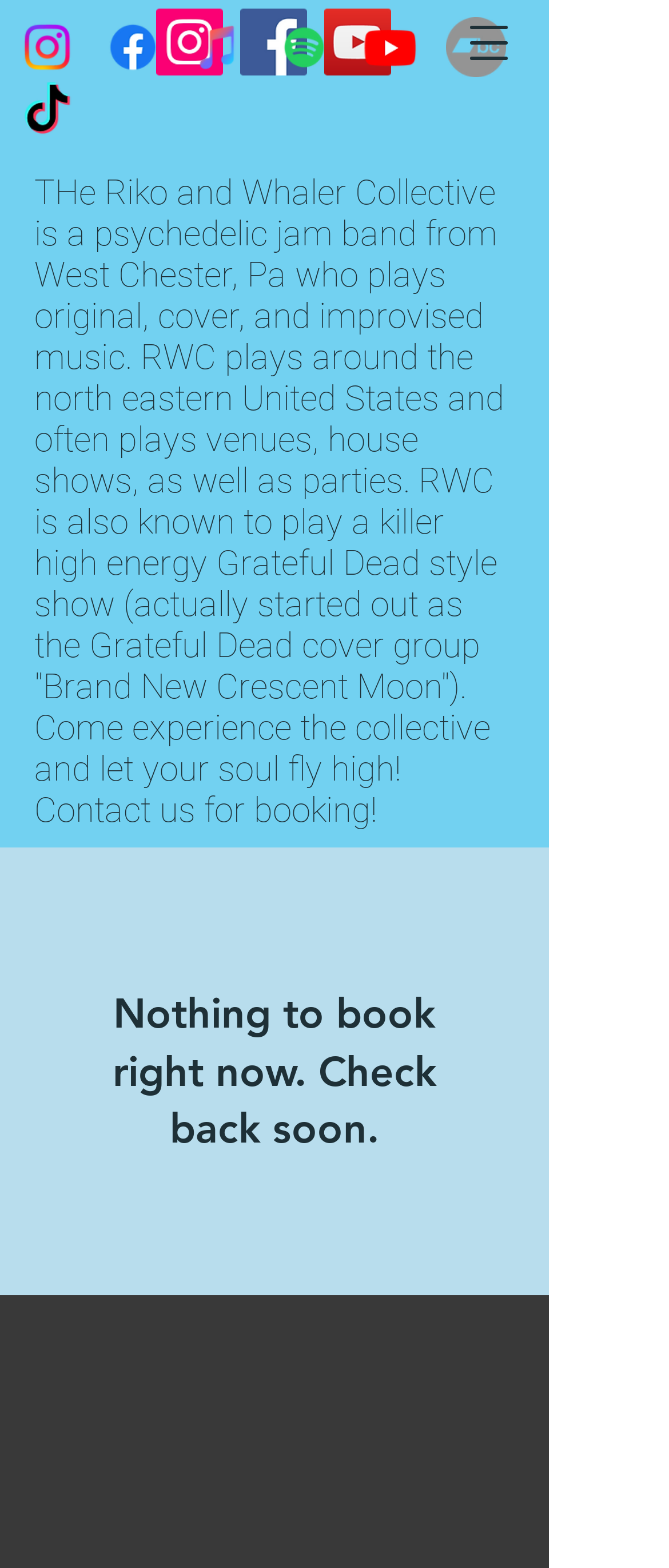Find the bounding box coordinates of the element to click in order to complete this instruction: "Open navigation menu". The bounding box coordinates must be four float numbers between 0 and 1, denoted as [left, top, right, bottom].

[0.667, 0.0, 0.795, 0.055]